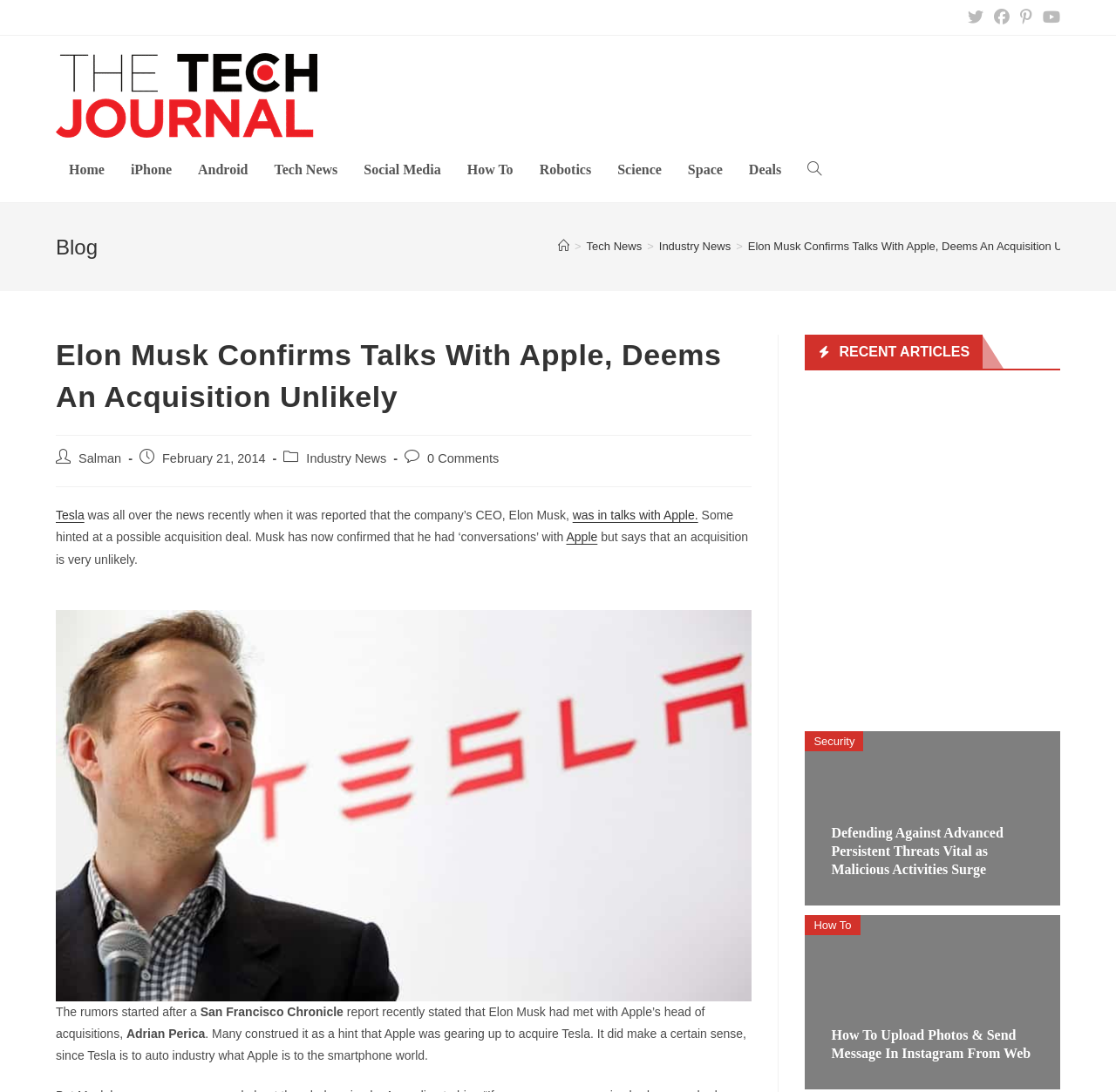Determine the bounding box coordinates for the area that needs to be clicked to fulfill this task: "Click on the Facebook link". The coordinates must be given as four float numbers between 0 and 1, i.e., [left, top, right, bottom].

[0.886, 0.008, 0.909, 0.024]